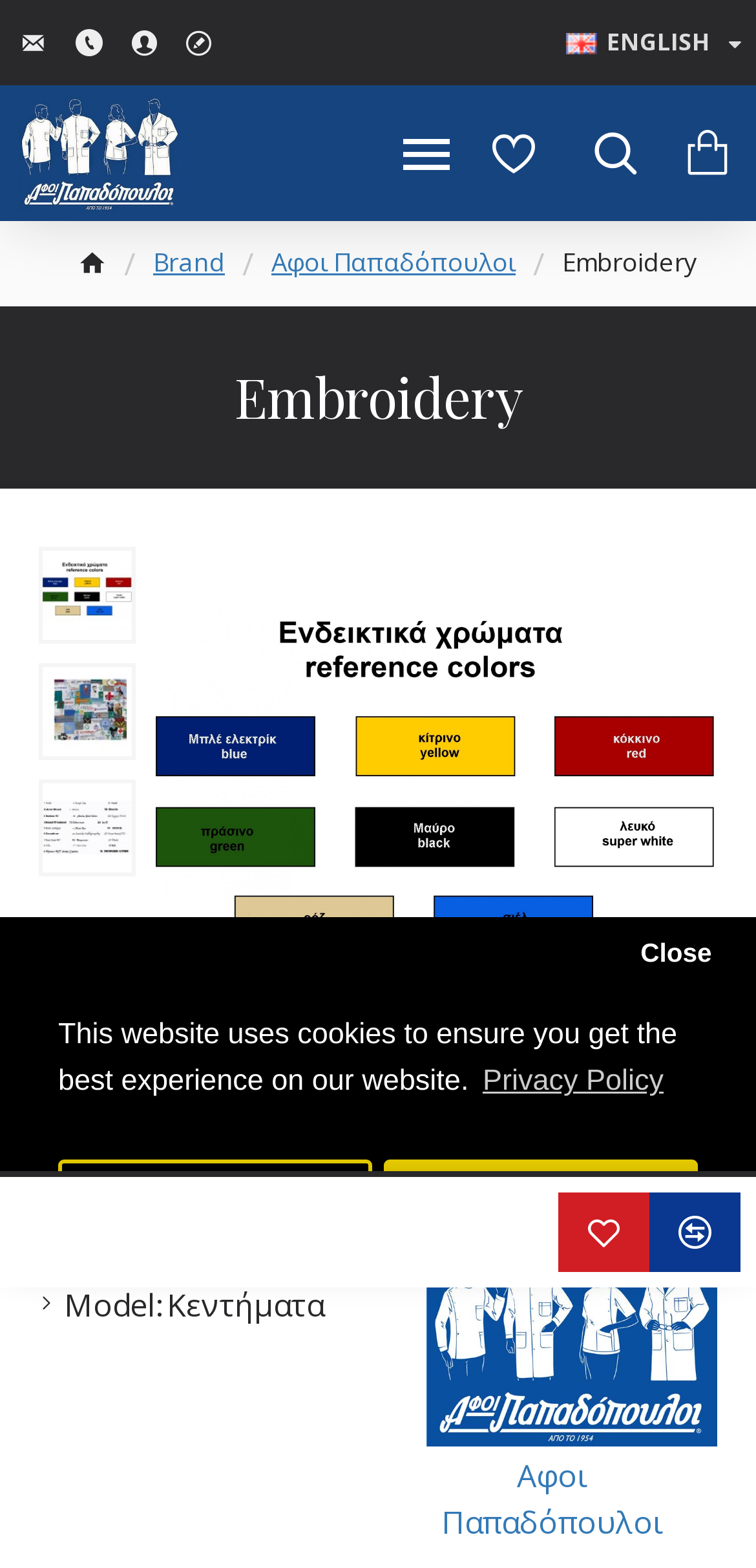Locate the bounding box coordinates of the area where you should click to accomplish the instruction: "Read the 'Tips'".

None